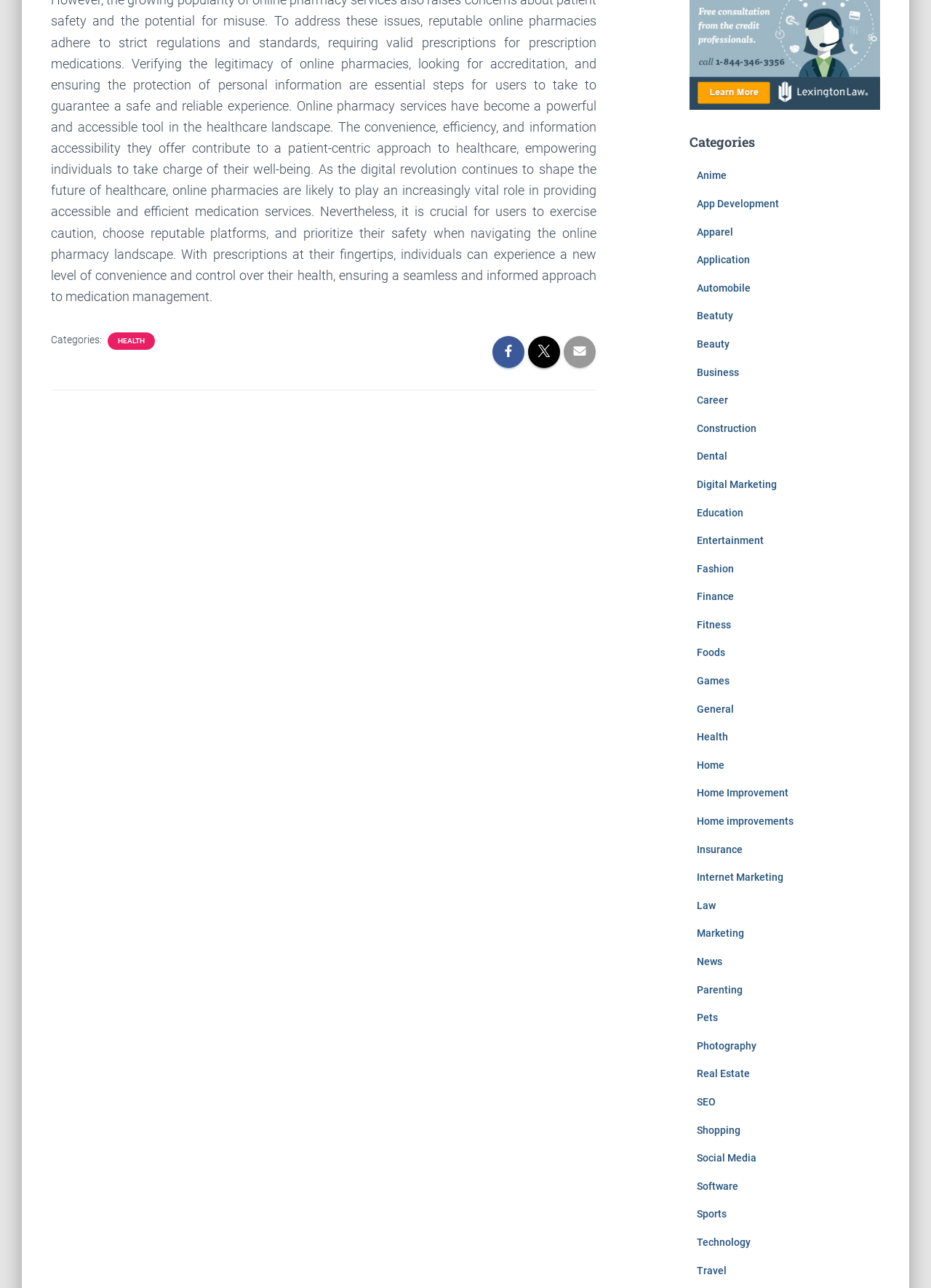Respond to the following question with a brief word or phrase:
Is there a category for 'Beauty'?

Yes